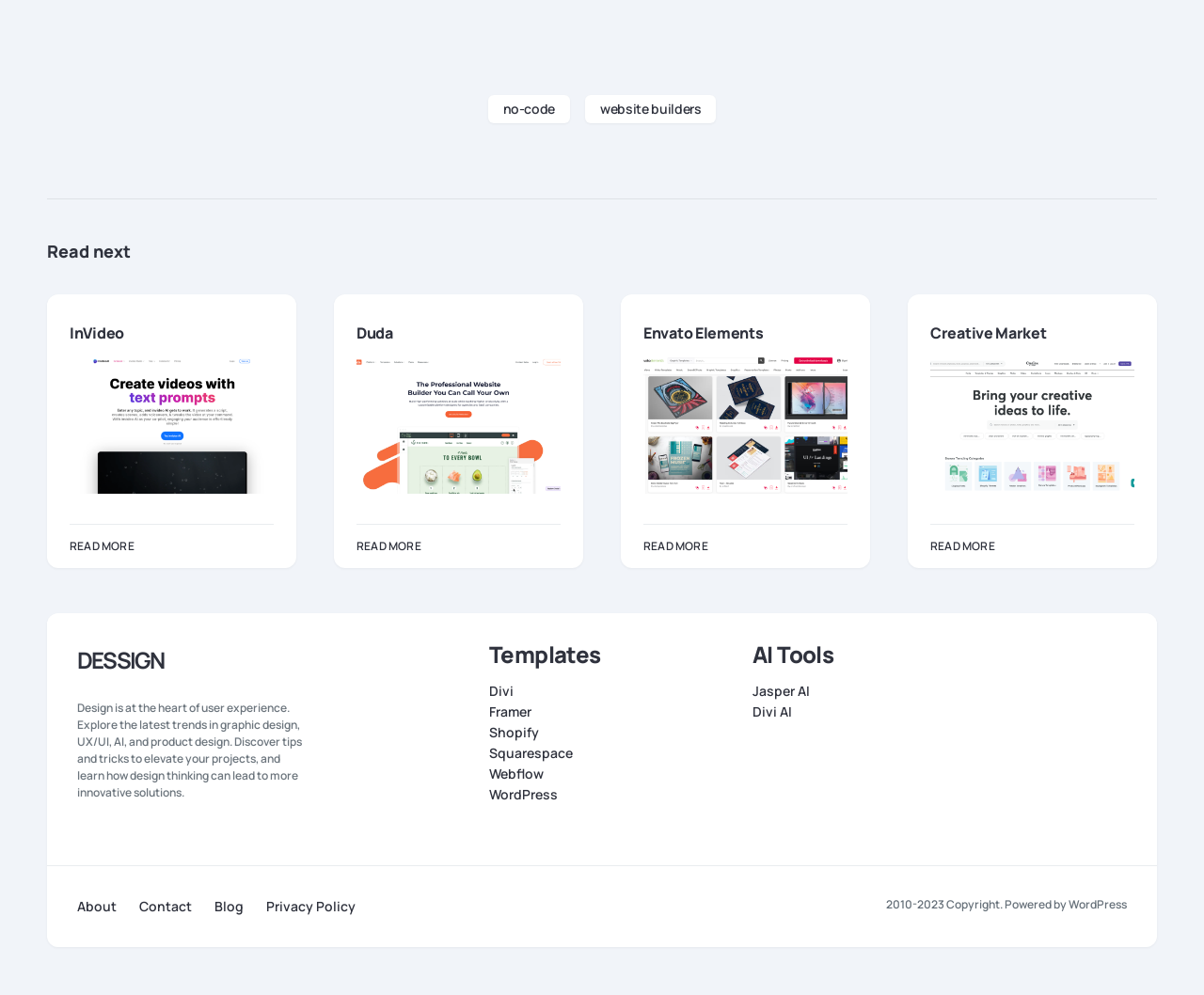Please specify the bounding box coordinates of the element that should be clicked to execute the given instruction: 'Read more about Duda'. Ensure the coordinates are four float numbers between 0 and 1, expressed as [left, top, right, bottom].

[0.296, 0.54, 0.35, 0.556]